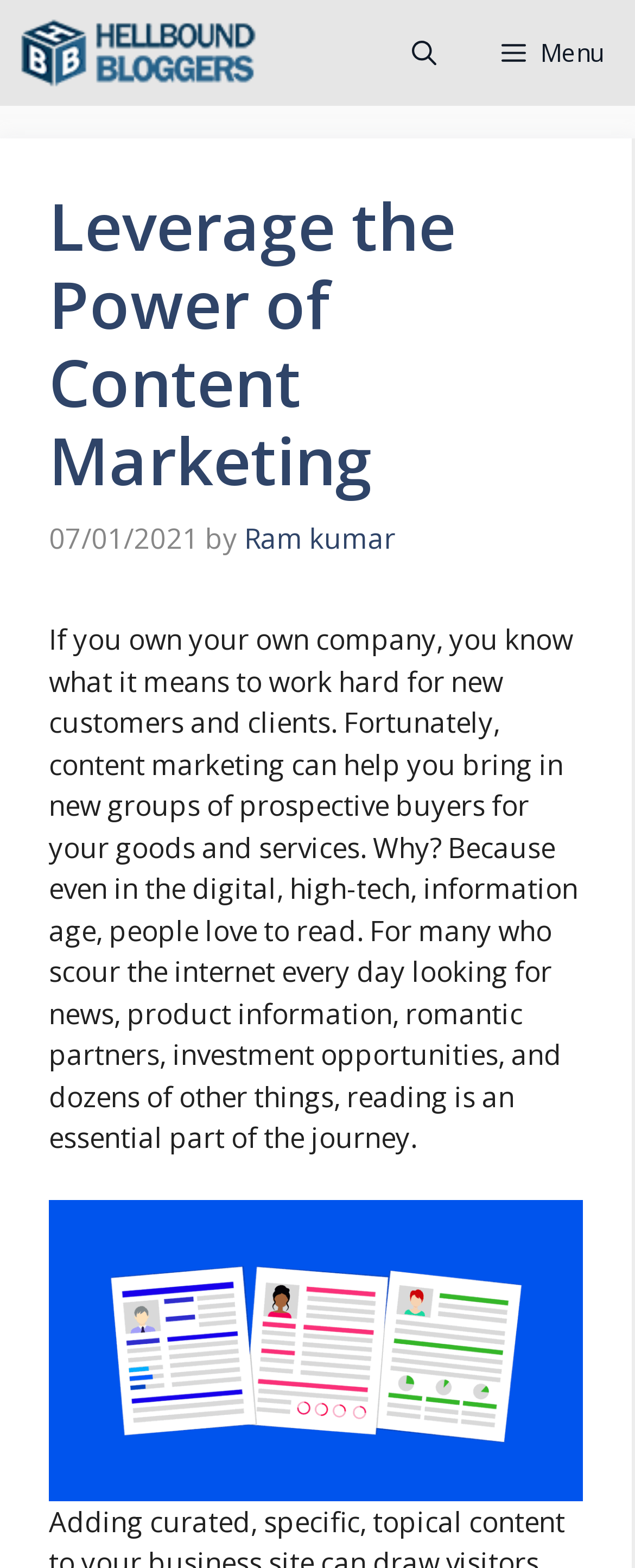Who is the author of the article?
Using the visual information, reply with a single word or short phrase.

Ram kumar